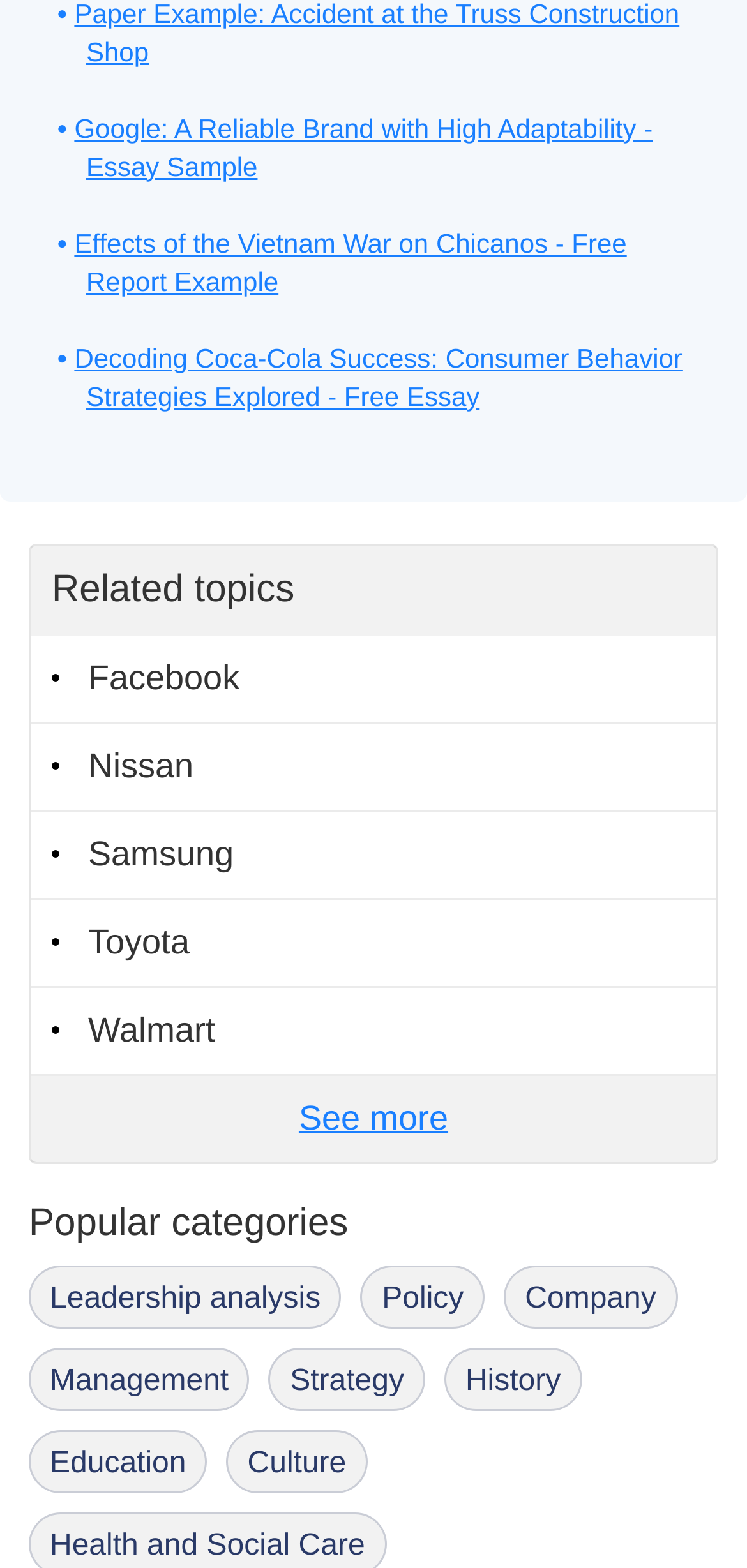Please find the bounding box coordinates of the section that needs to be clicked to achieve this instruction: "Explore Facebook topic".

[0.041, 0.405, 0.959, 0.461]